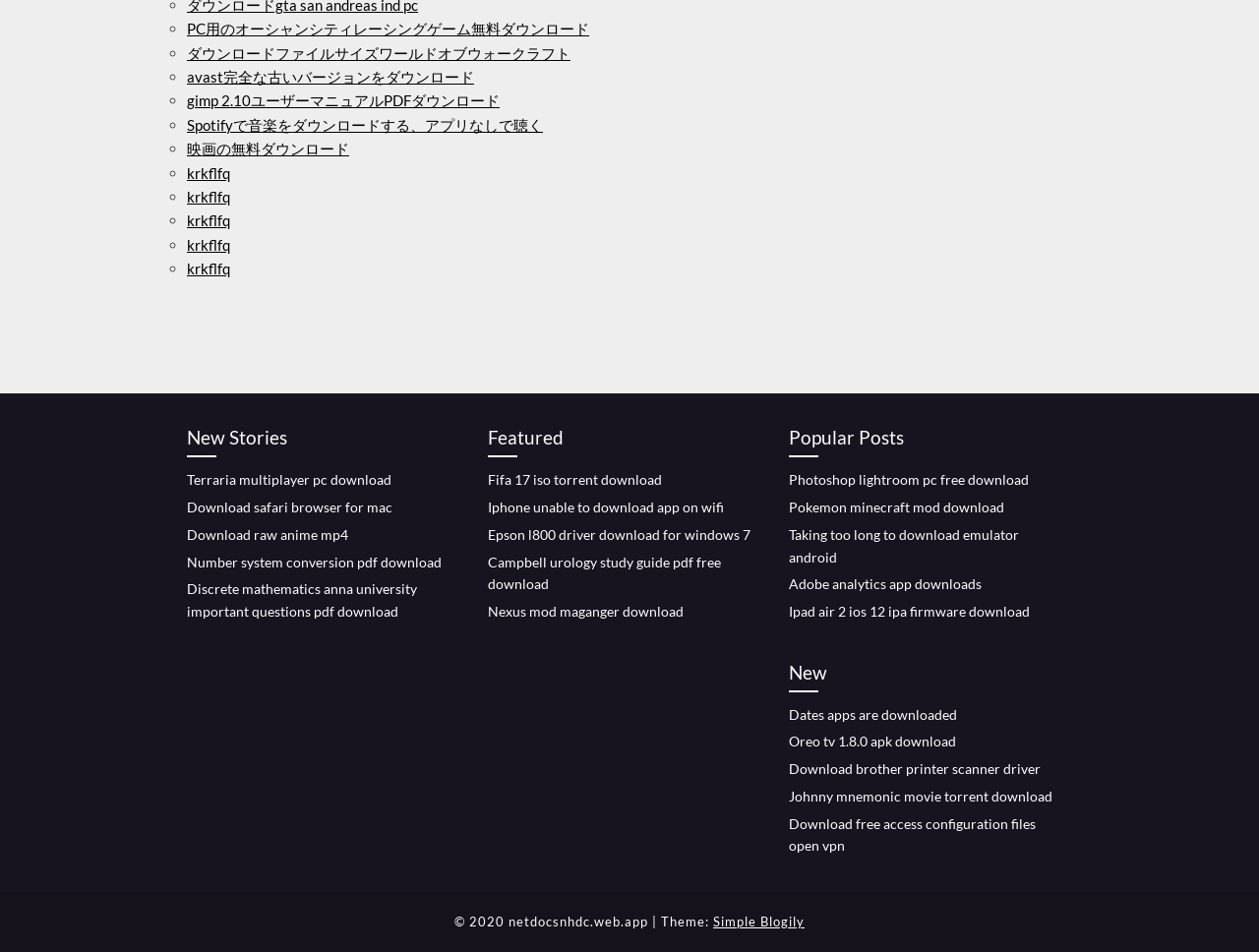Find the bounding box coordinates of the clickable area that will achieve the following instruction: "Download PC用のオーシャンシティレーシングゲーム".

[0.148, 0.021, 0.468, 0.04]